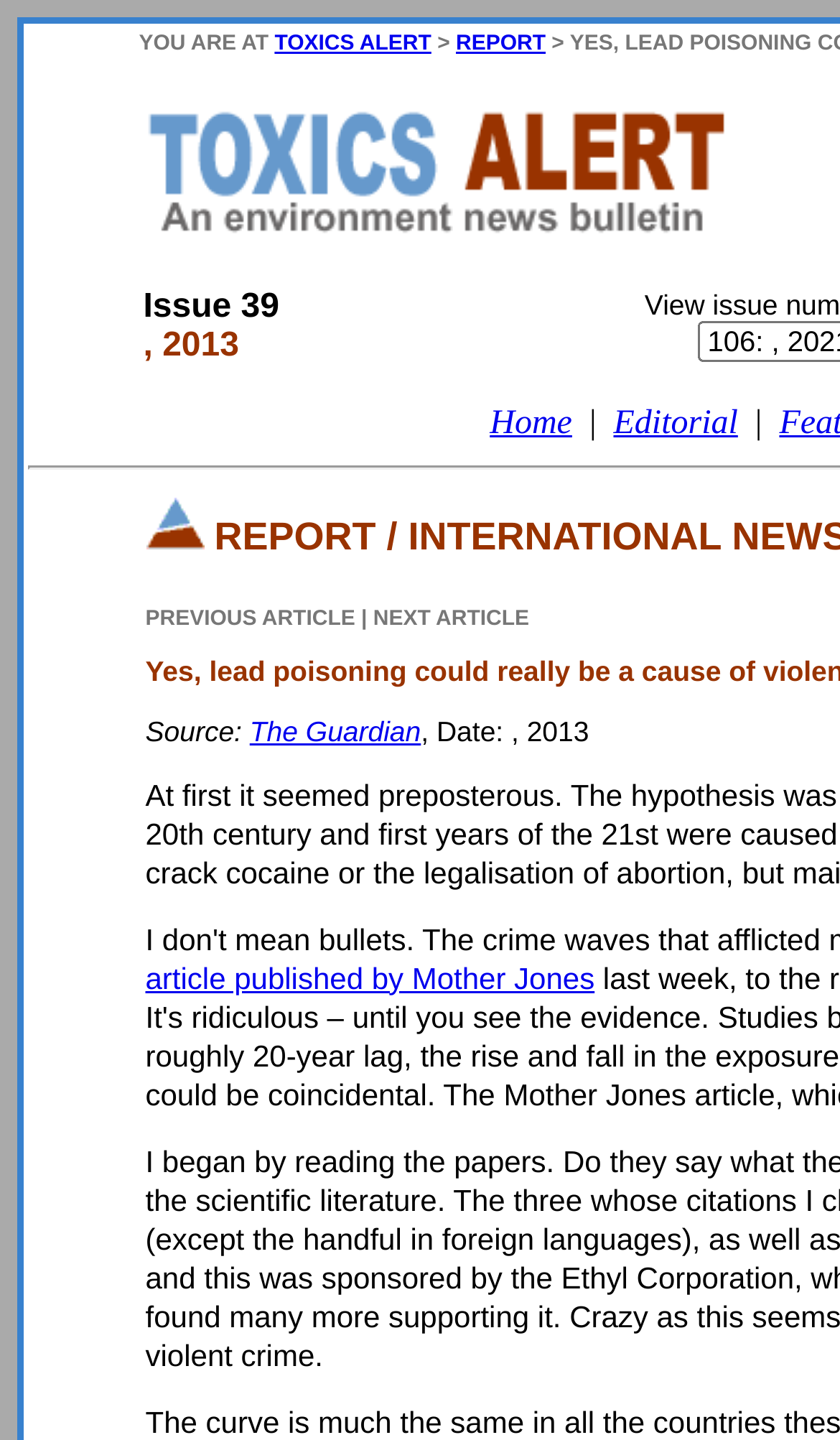How many images are in the article?
Please ensure your answer is as detailed and informative as possible.

I counted the images in the article by looking at the image at [0.165, 0.071, 0.878, 0.165] and the image at [0.173, 0.346, 0.242, 0.382].